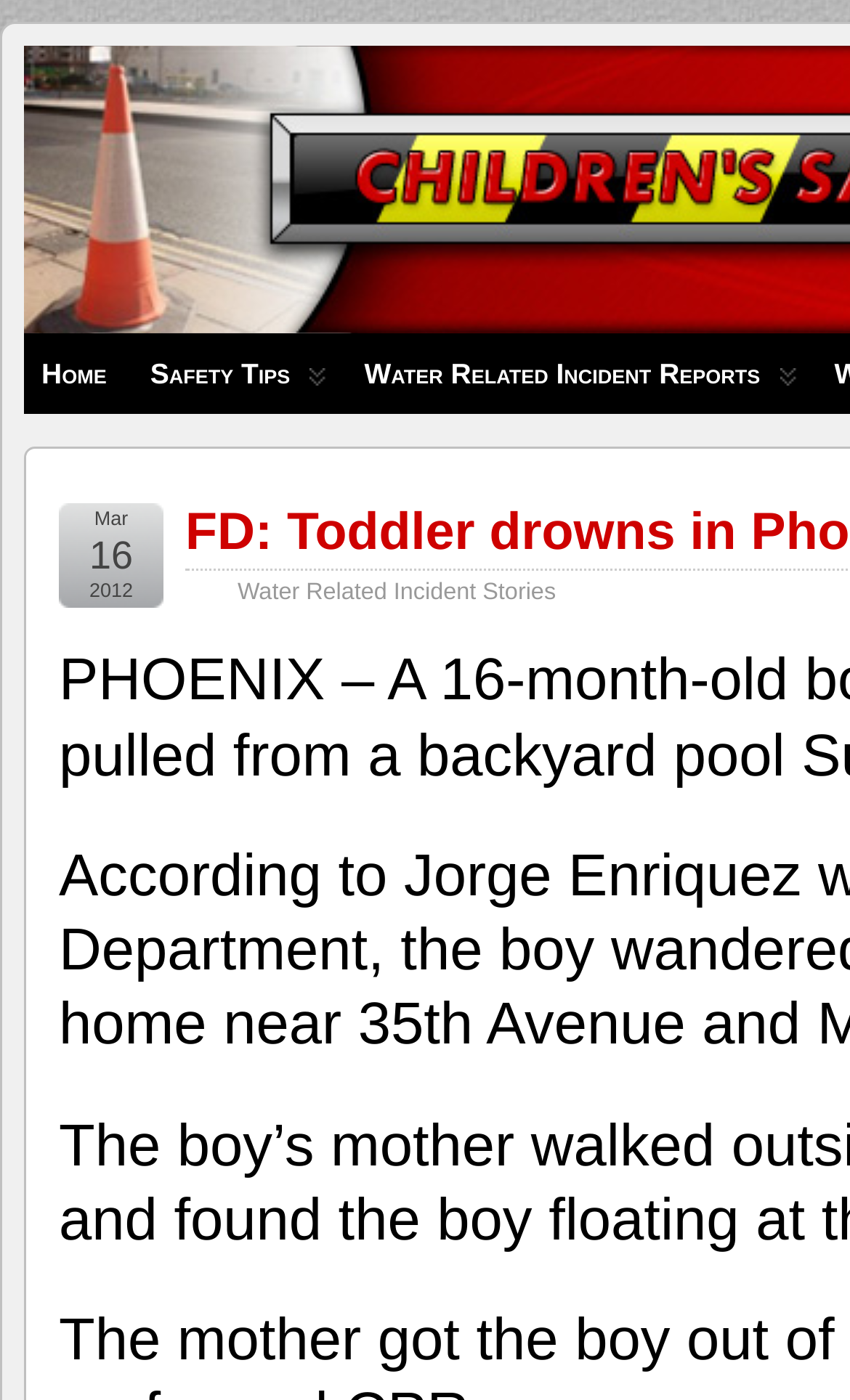What type of zone is mentioned in the article?
Can you provide an in-depth and detailed response to the question?

The link 'Children's Safety Zone' is present in the root element, indicating that the article is related to a zone focused on children's safety.